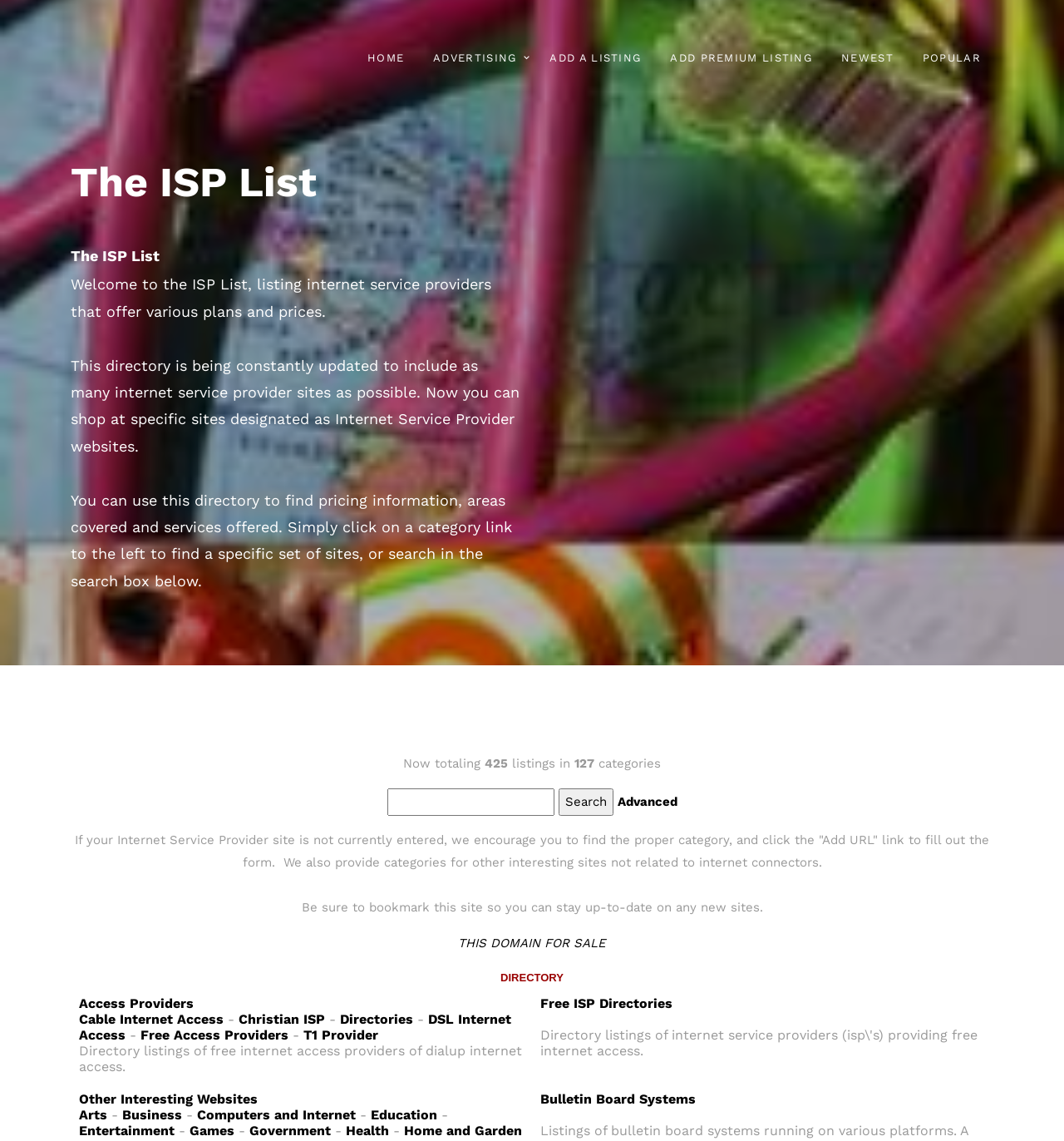Pinpoint the bounding box coordinates for the area that should be clicked to perform the following instruction: "Add a new listing".

[0.505, 0.029, 0.614, 0.073]